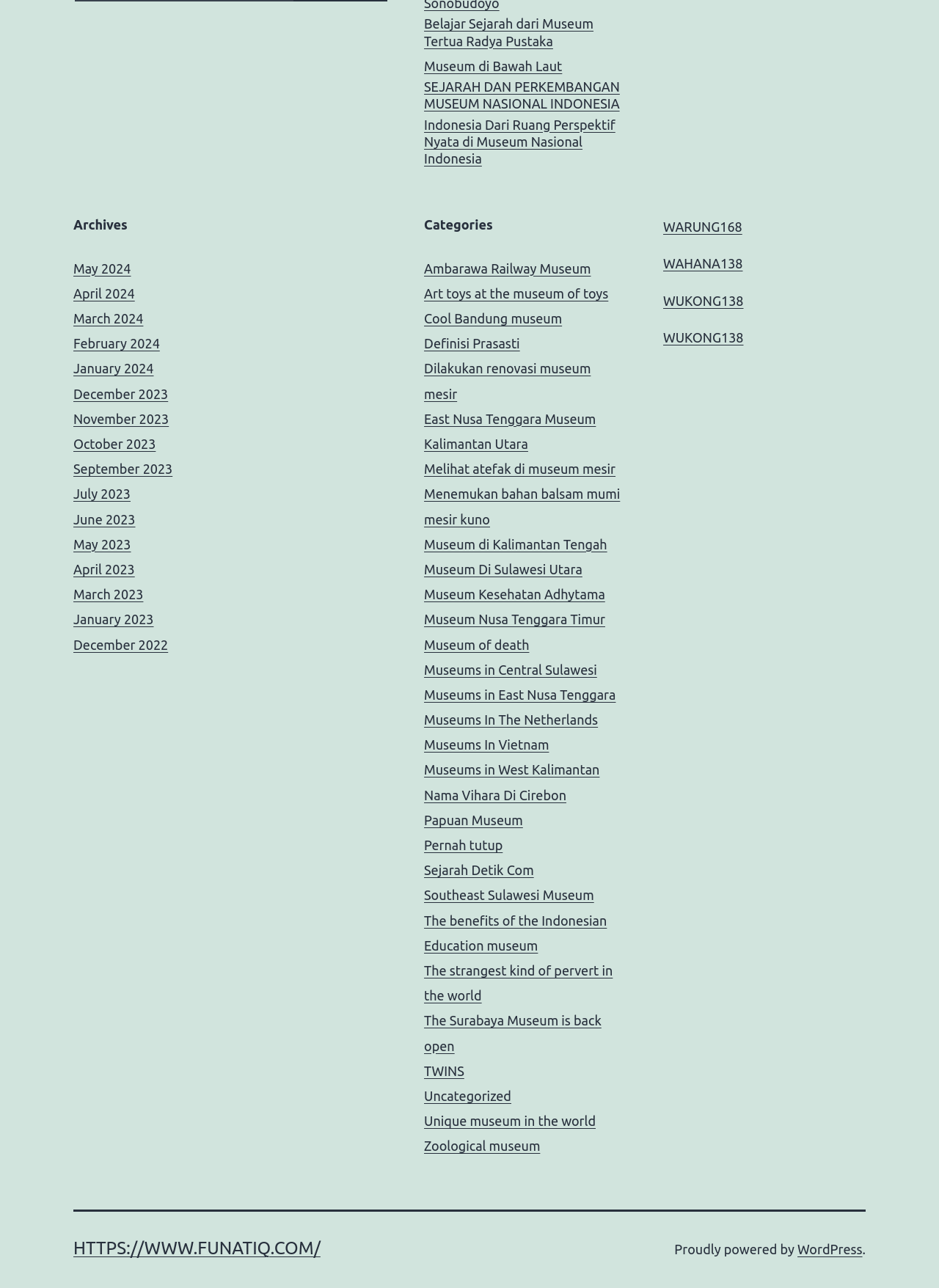Given the element description: "Museum of death", predict the bounding box coordinates of the UI element it refers to, using four float numbers between 0 and 1, i.e., [left, top, right, bottom].

[0.452, 0.495, 0.564, 0.506]